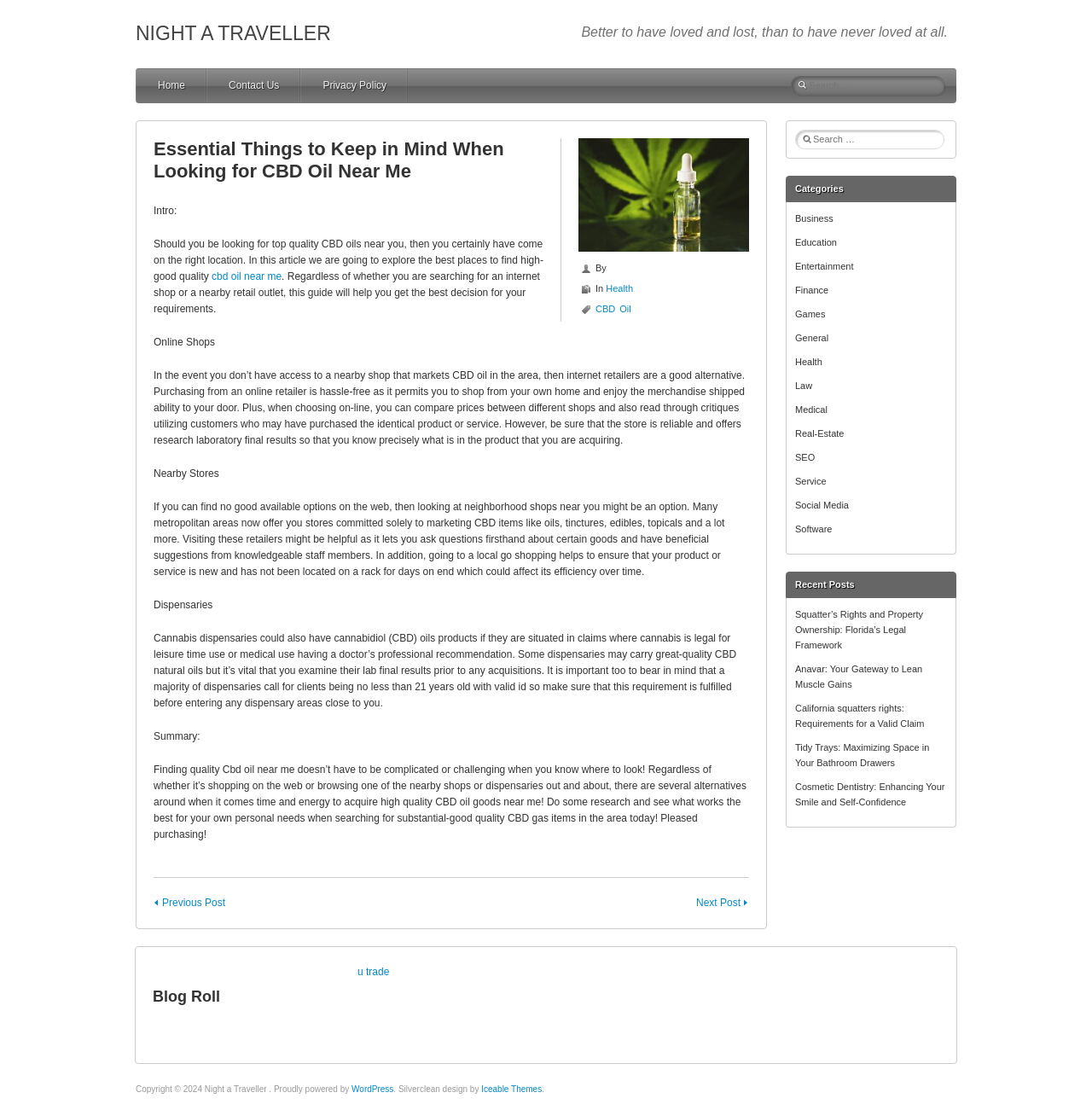What is the benefit of buying CBD oil from online retailers? Look at the image and give a one-word or short phrase answer.

Compare prices and read reviews